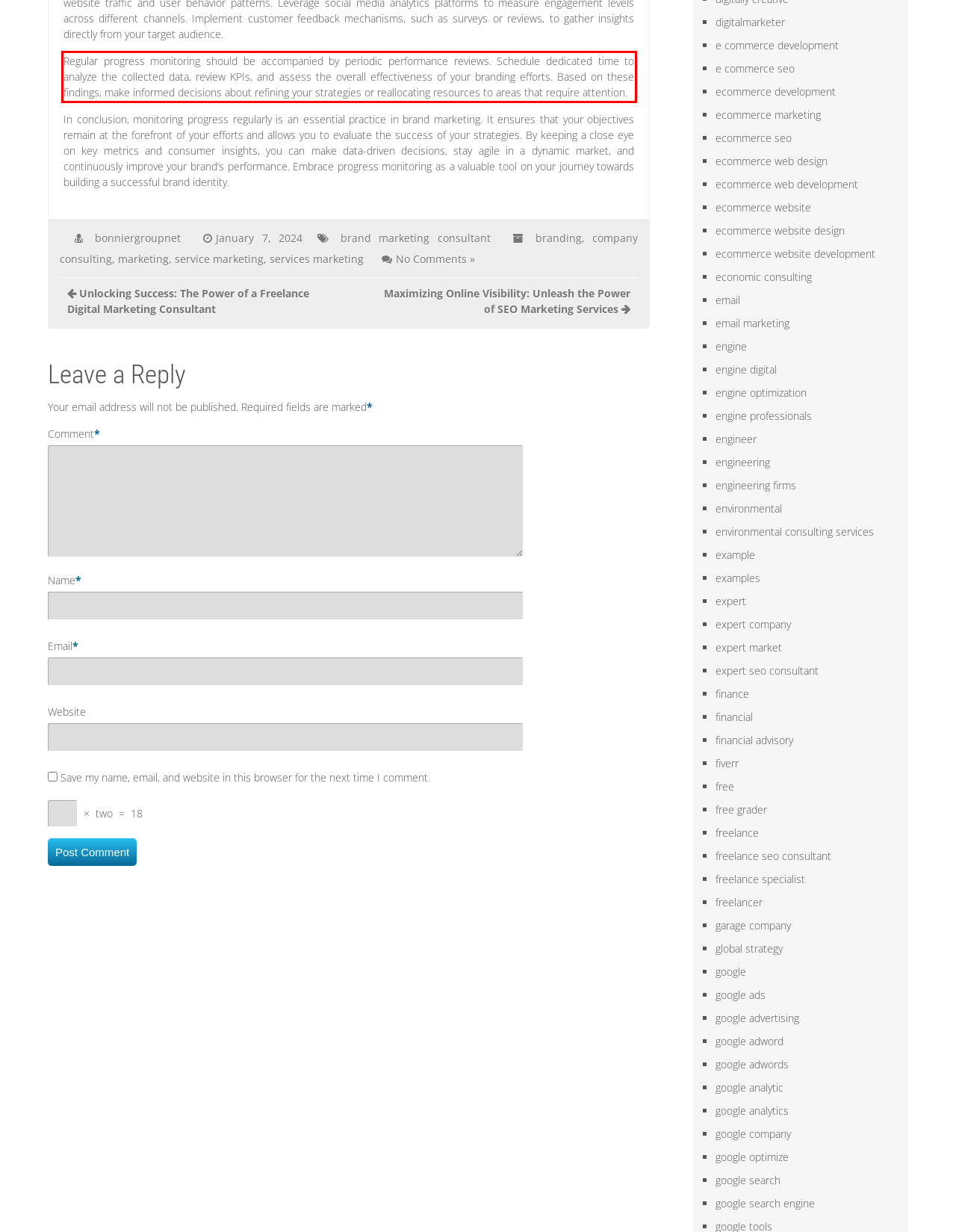From the screenshot of the webpage, locate the red bounding box and extract the text contained within that area.

Regular progress monitoring should be accompanied by periodic performance reviews. Schedule dedicated time to analyze the collected data, review KPIs, and assess the overall effectiveness of your branding efforts. Based on these findings, make informed decisions about refining your strategies or reallocating resources to areas that require attention.